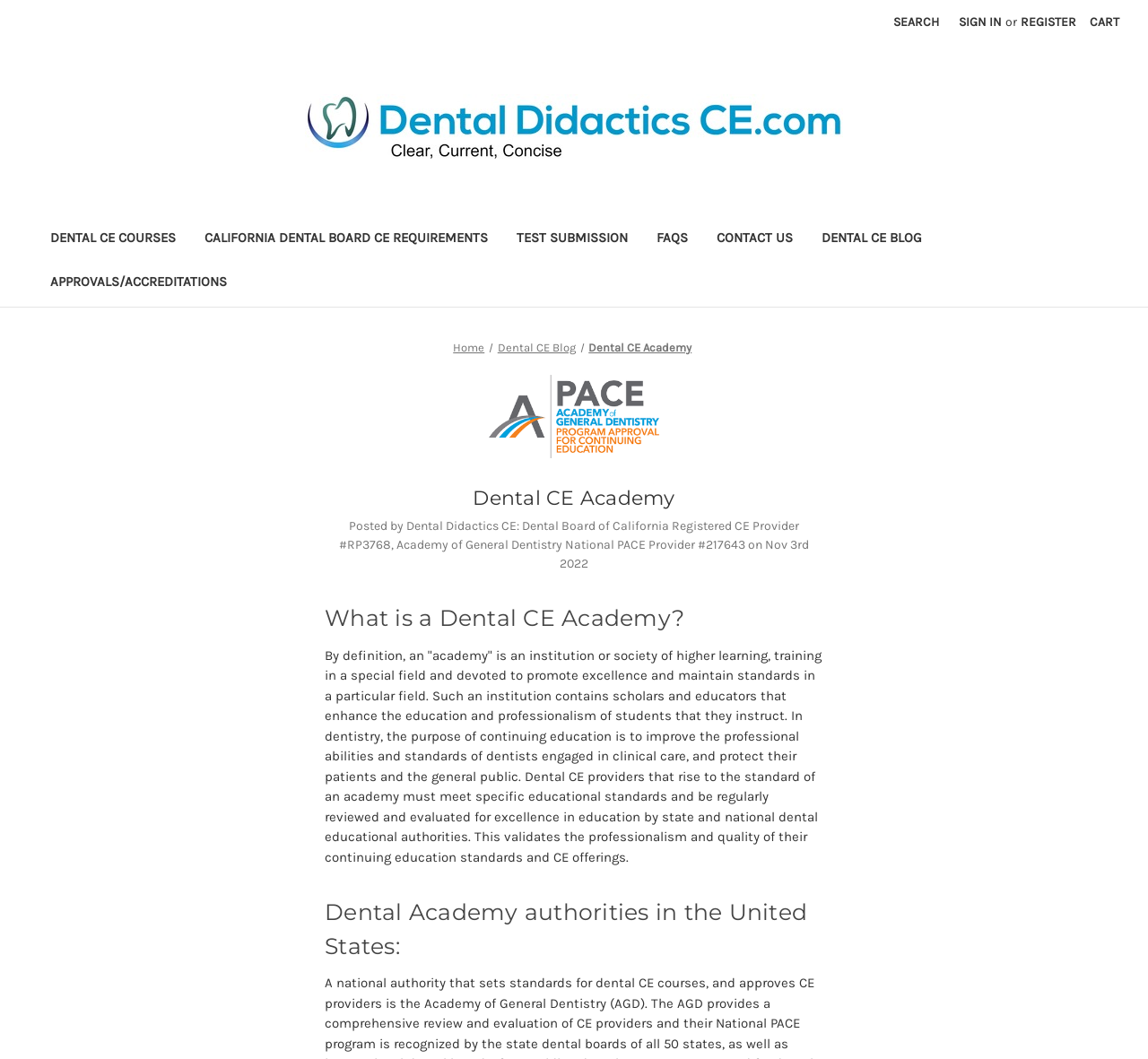Reply to the question with a single word or phrase:
How many items are in the cart?

0